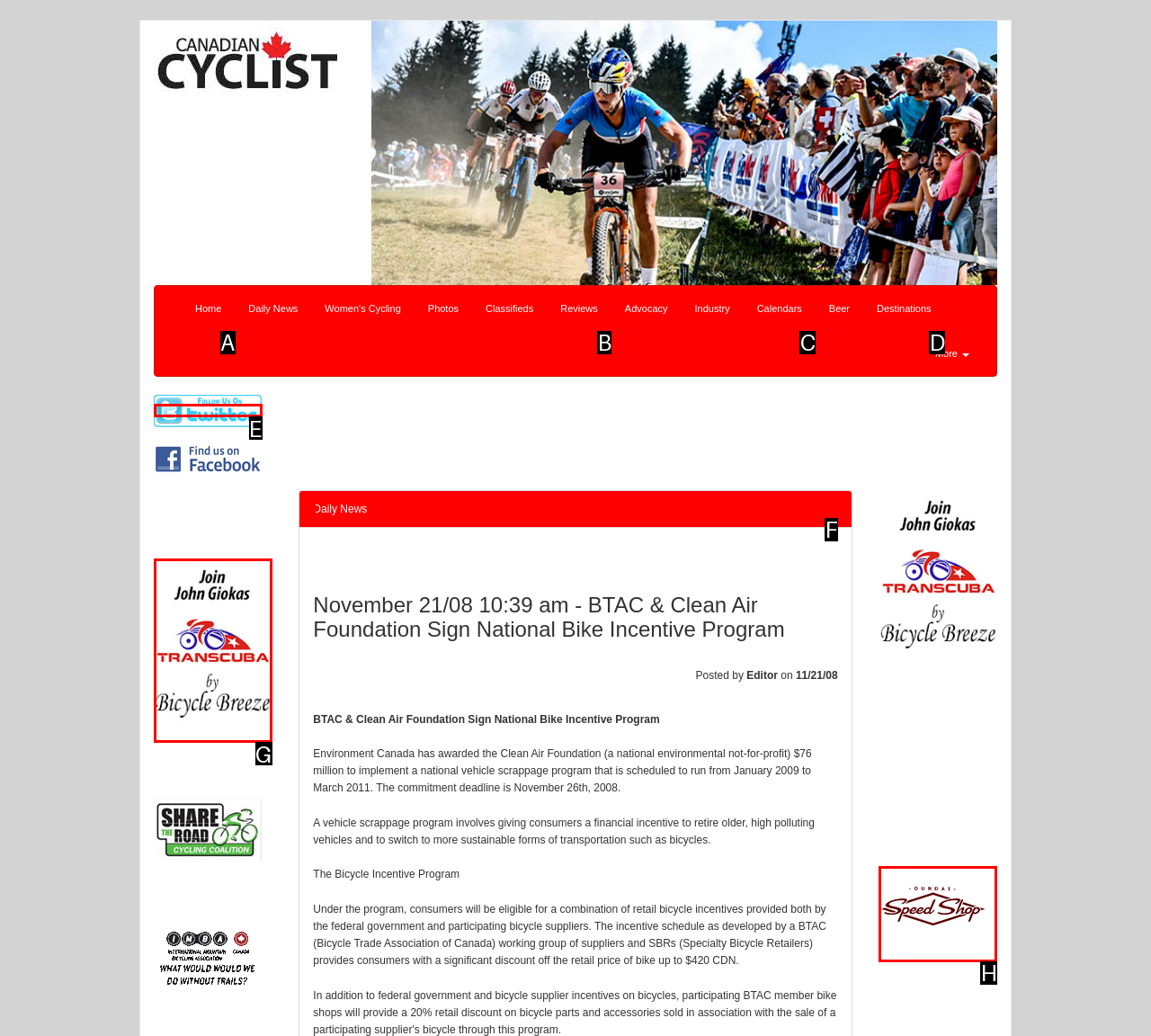Select the letter of the option that should be clicked to achieve the specified task: View 'Daily News'. Respond with just the letter.

F